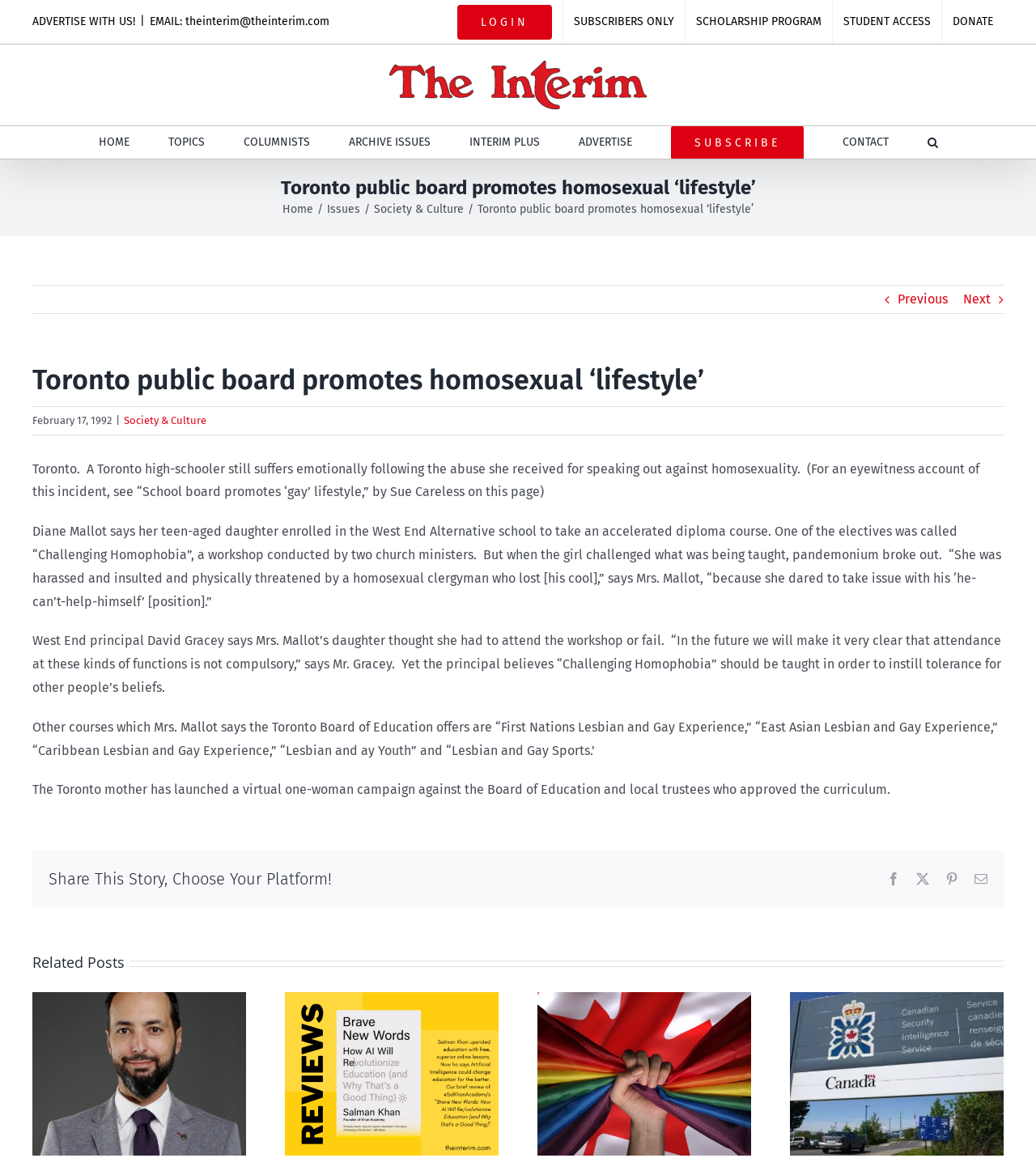Respond to the following query with just one word or a short phrase: 
What is the purpose of the 'Share This Story, Choose Your Platform!' section?

To share the article on social media